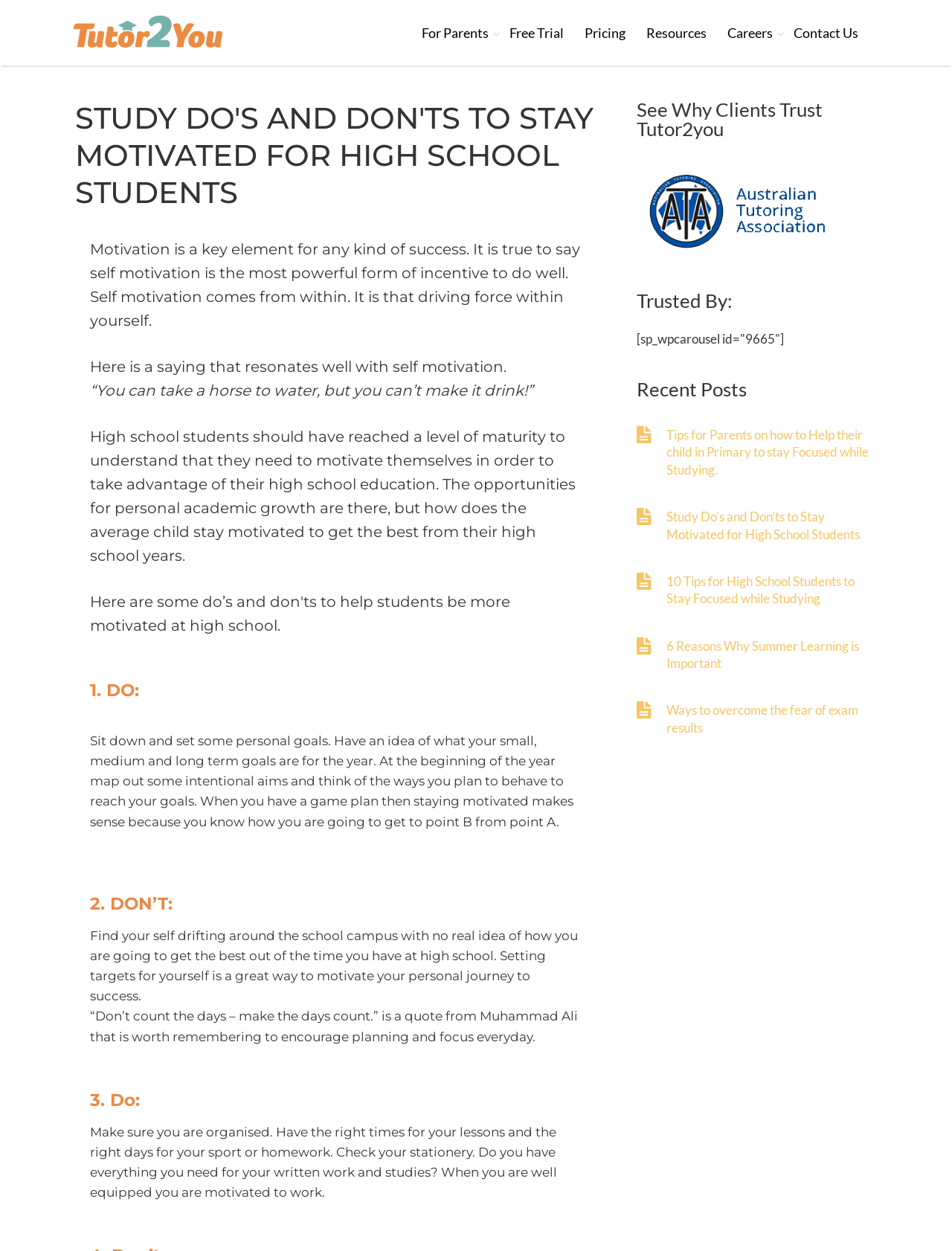Kindly respond to the following question with a single word or a brief phrase: 
What is the main topic of the webpage?

Motivation for high school students